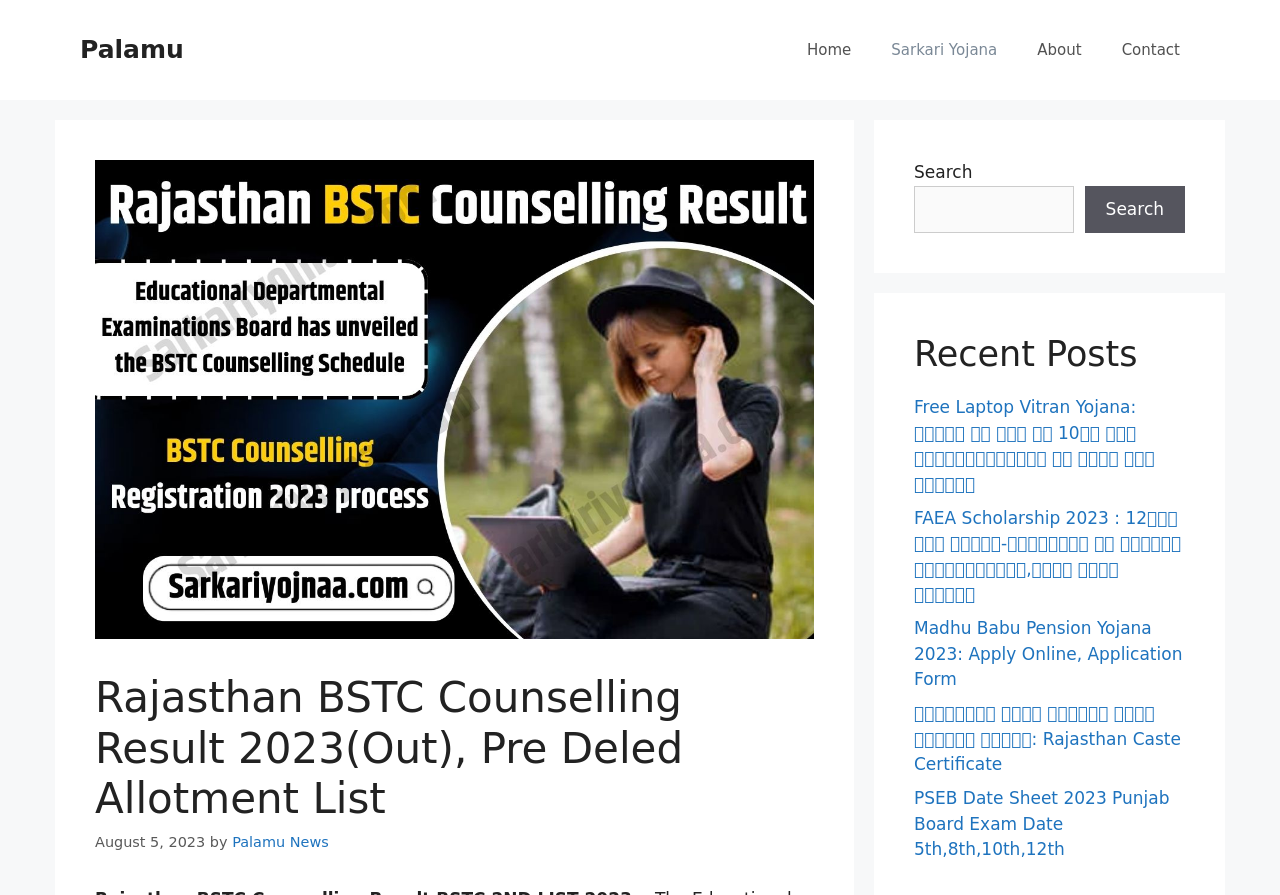Please identify the webpage's heading and generate its text content.

Rajasthan BSTC Counselling Result 2023(Out), Pre Deled Allotment List